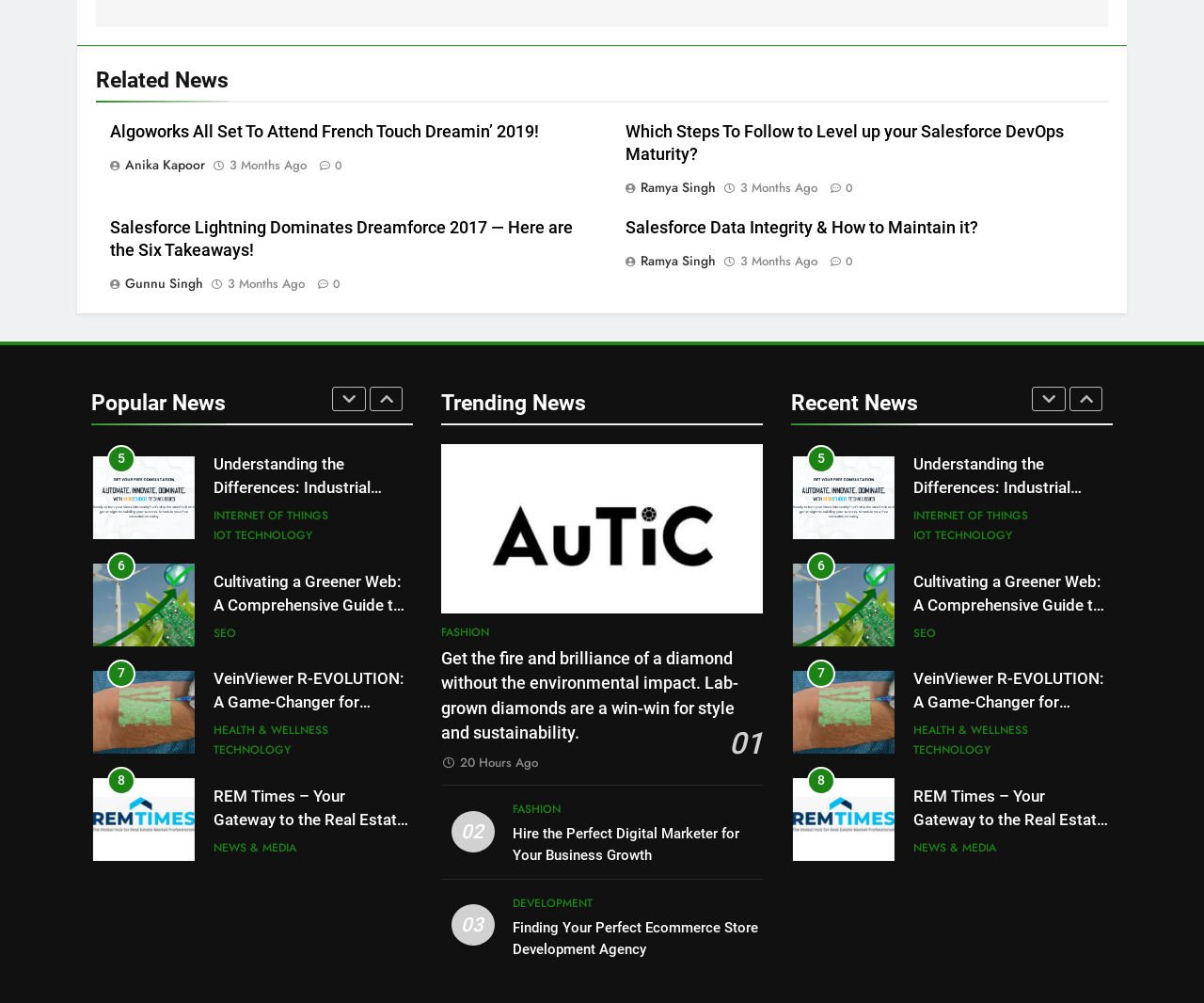Find the bounding box coordinates of the element you need to click on to perform this action: 'View the 'Popular News' section'. The coordinates should be represented by four float values between 0 and 1, in the format [left, top, right, bottom].

[0.076, 0.386, 0.343, 0.424]